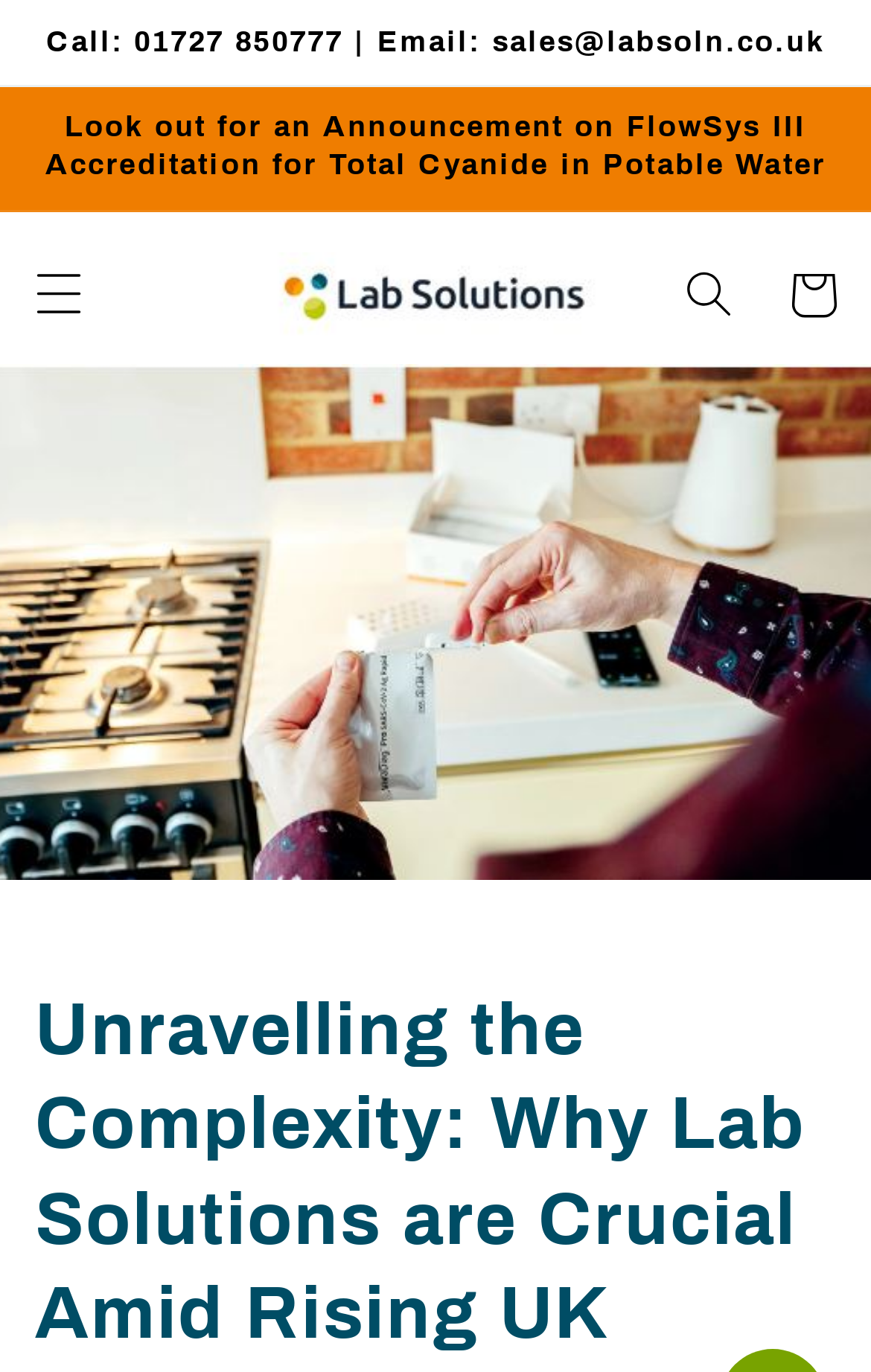What is the name of the company? Based on the image, give a response in one word or a short phrase.

Lab Solutions